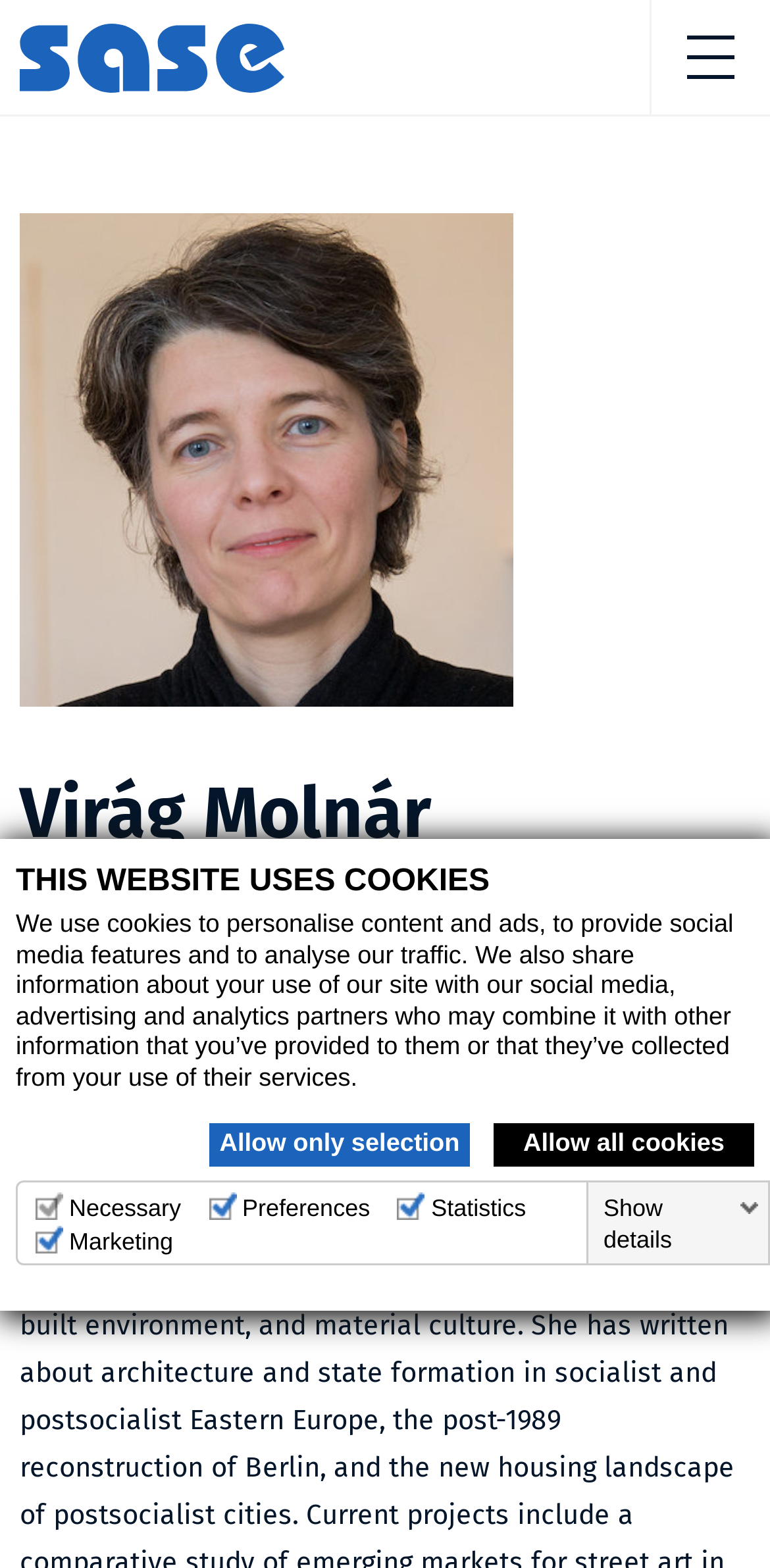Answer the question in a single word or phrase:
What is the name of the person on this webpage?

Virág Molnár